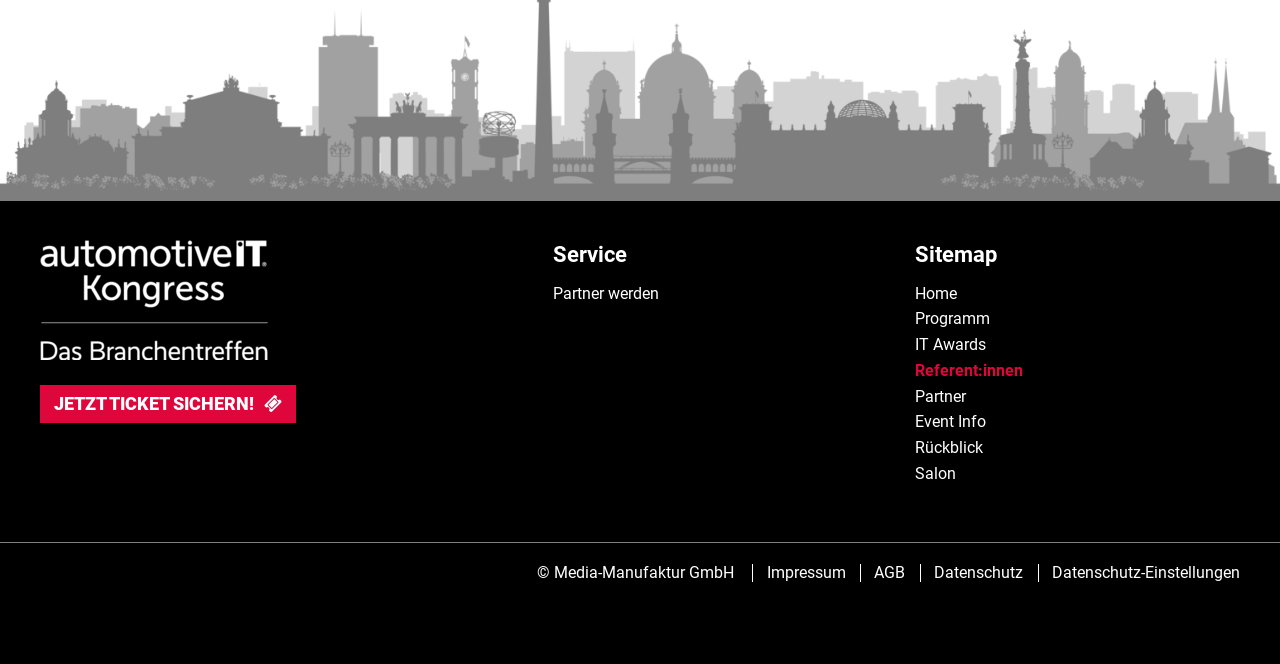Provide the bounding box coordinates of the section that needs to be clicked to accomplish the following instruction: "Become a partner."

[0.432, 0.427, 0.514, 0.456]